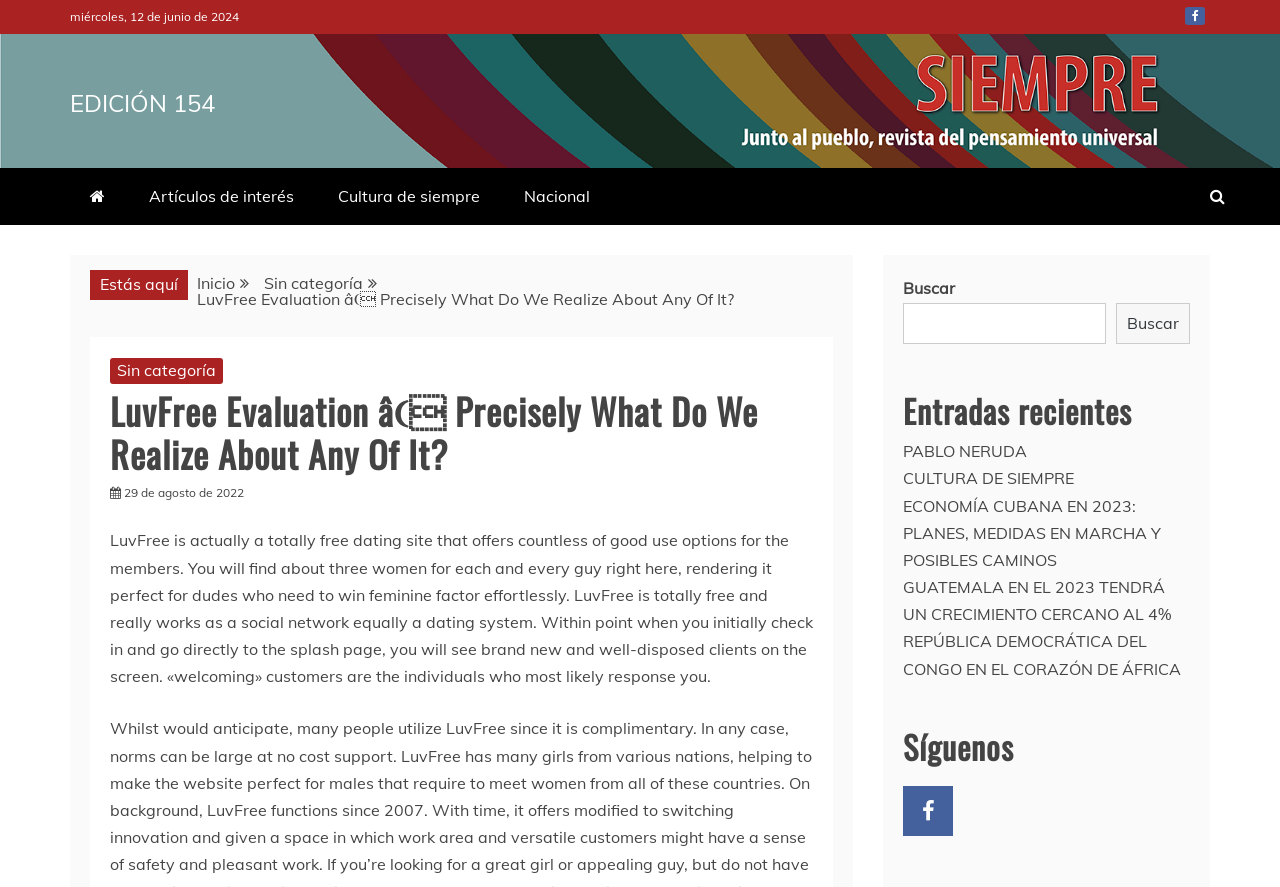What is the purpose of the LuvFree website?
Observe the image and answer the question with a one-word or short phrase response.

Dating site